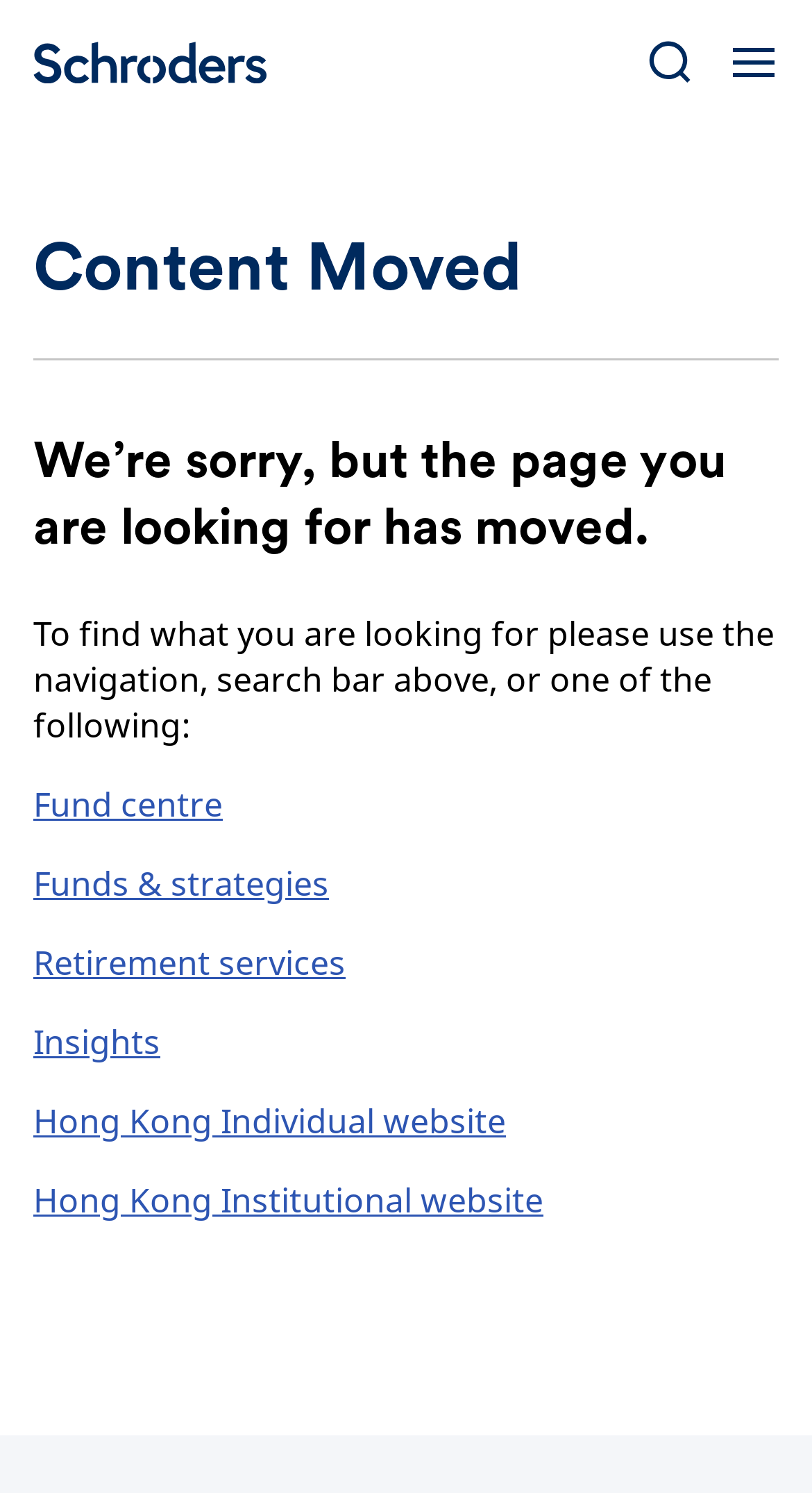How many links are provided to help users find what they are looking for?
Examine the webpage screenshot and provide an in-depth answer to the question.

There are six links provided on the webpage to help users find what they are looking for: 'Fund centre', 'Funds & strategies', 'Retirement services', 'Insights', 'Hong Kong Individual website', and 'Hong Kong Institutional website'.